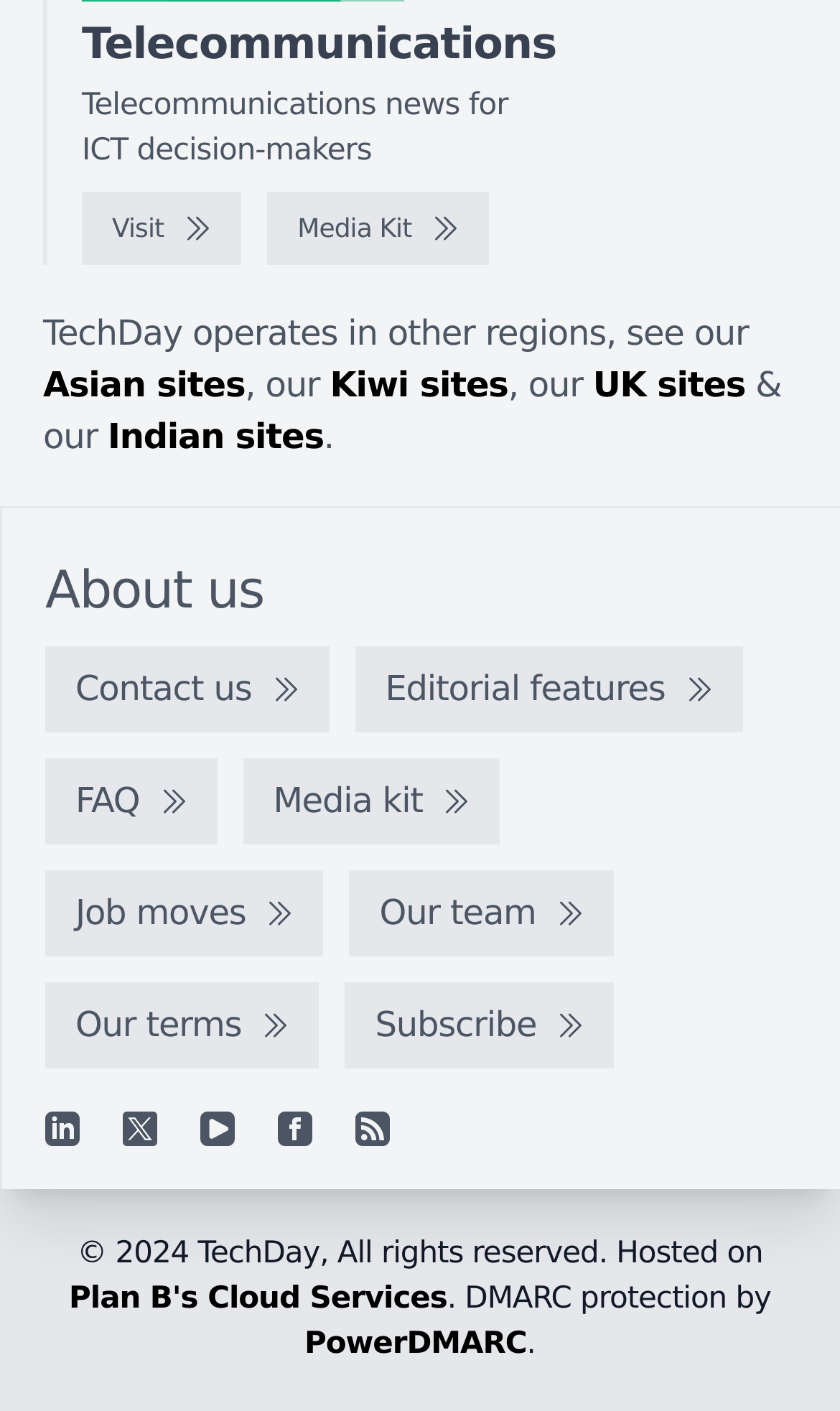Please identify the bounding box coordinates of the element that needs to be clicked to perform the following instruction: "View the Media Kit".

[0.318, 0.137, 0.582, 0.188]